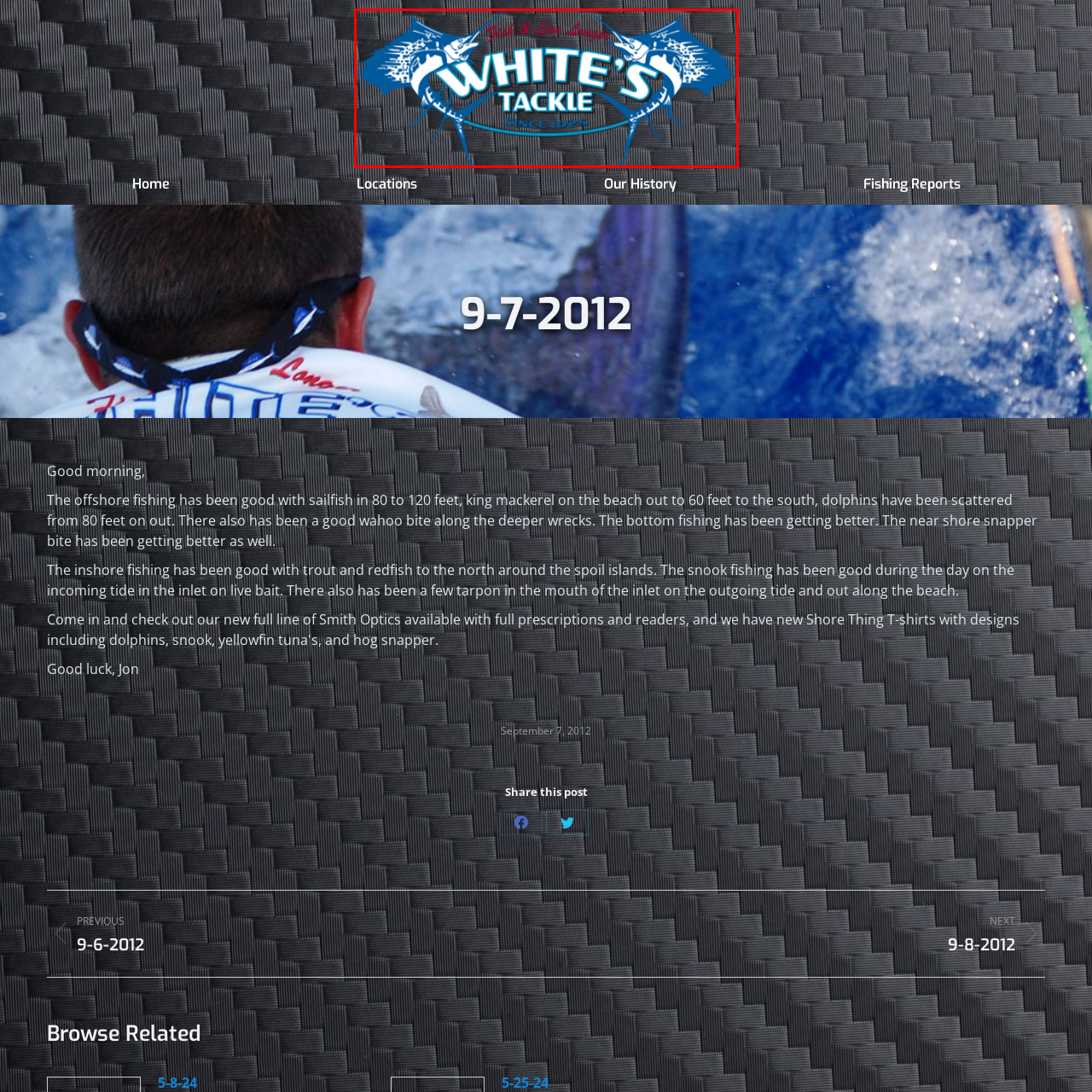In what year was White's Tackle established? Focus on the image highlighted by the red bounding box and respond with a single word or a brief phrase.

1925